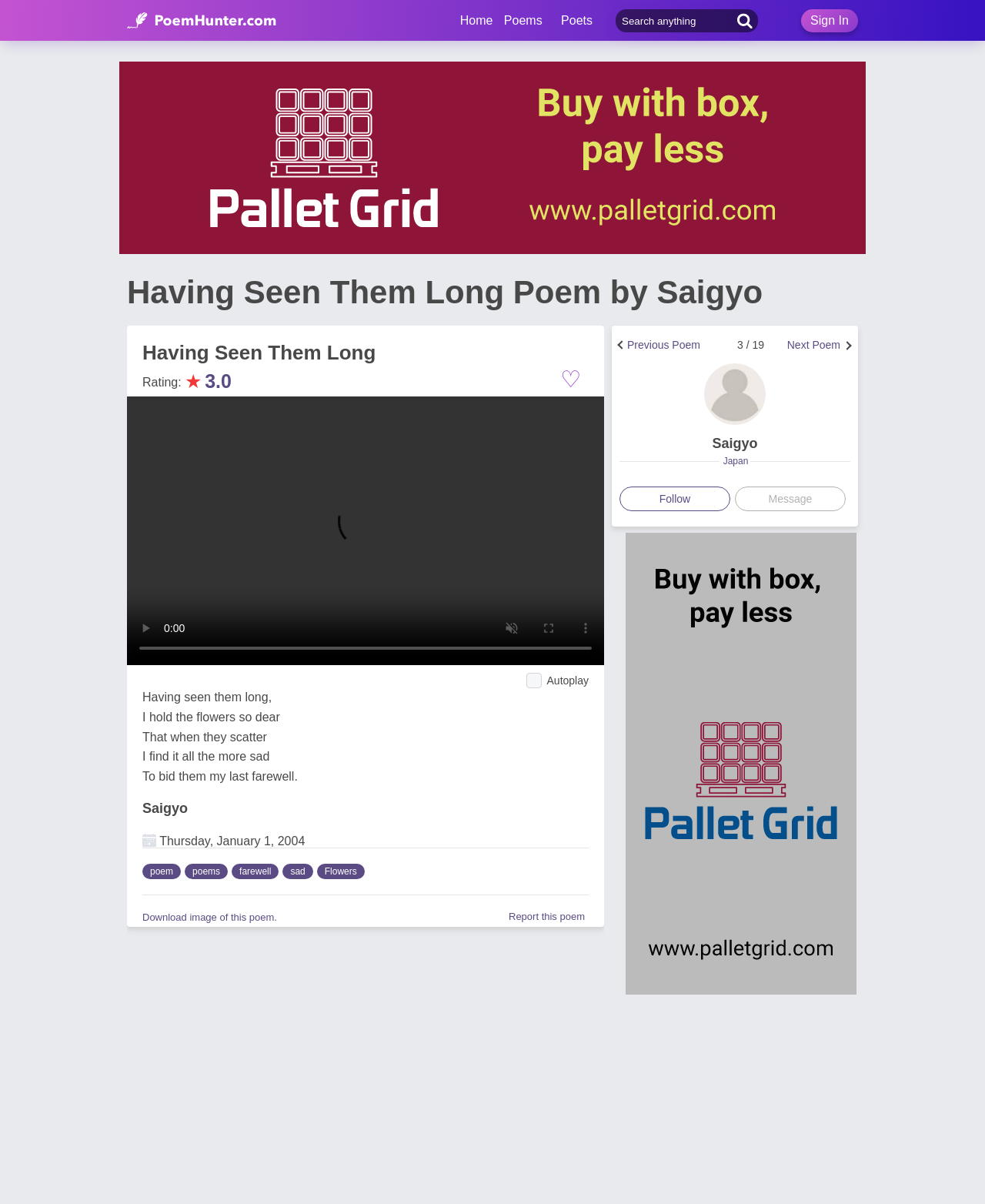Who is the author of the poem?
Using the image, provide a detailed and thorough answer to the question.

The author of the poem can be found in the link element with the text 'Saigyo' and also in the heading element with the text 'Saigyo'. Therefore, the author of the poem is Saigyo.